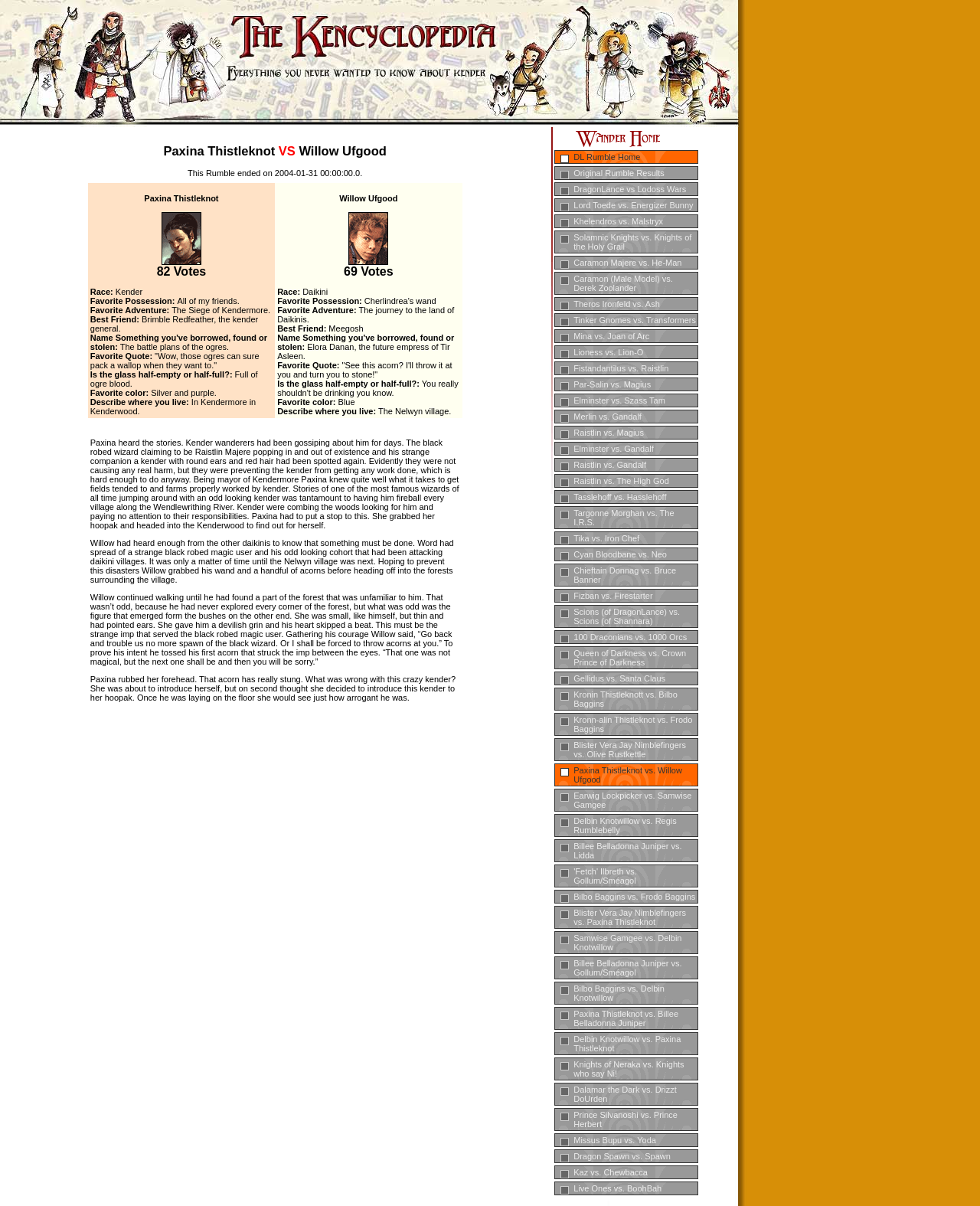What is the name of the wizard that Paxina is looking for? Please answer the question using a single word or phrase based on the image.

Raistlin Majere